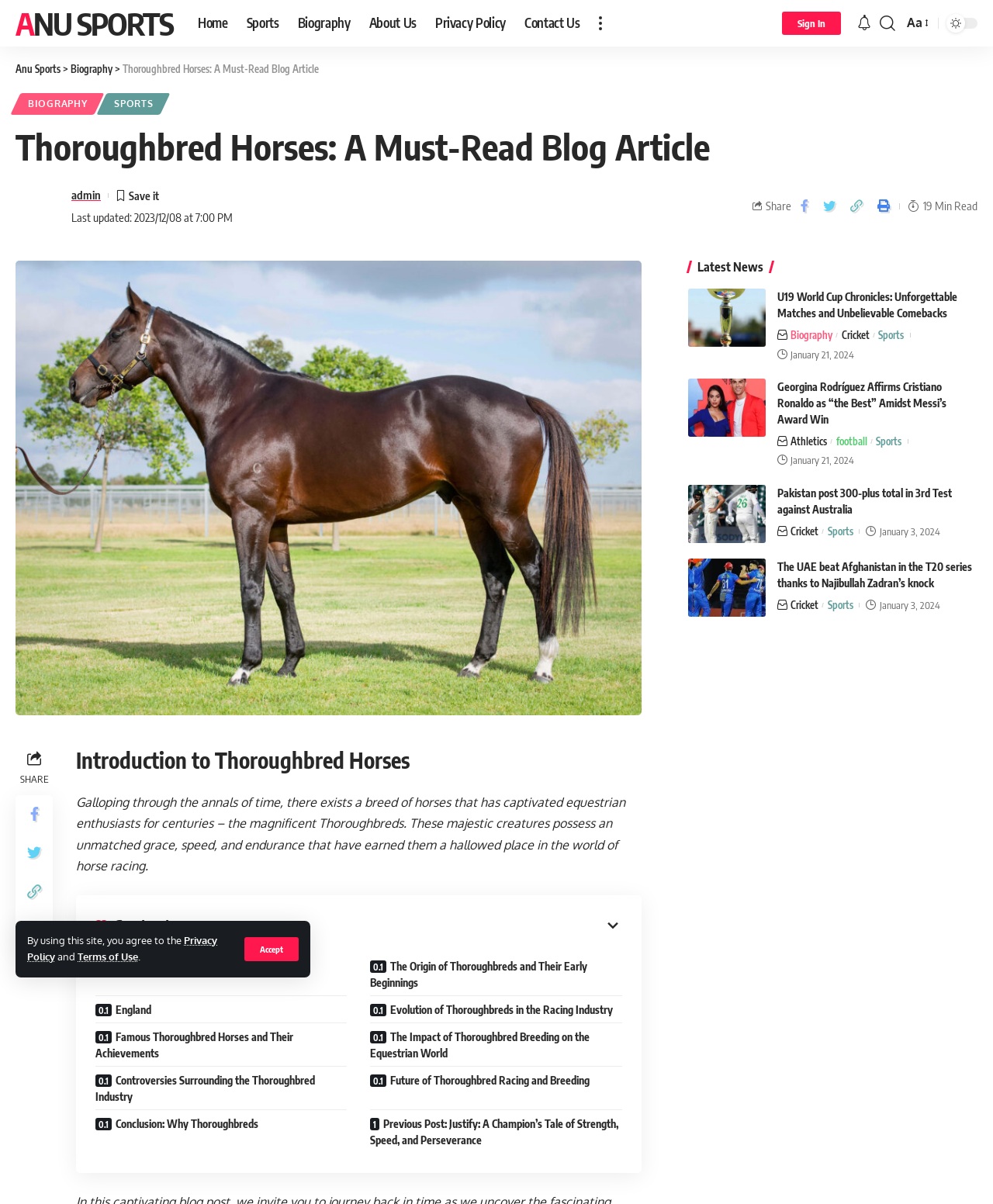What is the topic of the latest article?
Answer the question in as much detail as possible.

I found the topic of the latest article by looking at the heading of the main content section, which says 'Thoroughbred Horses: A Must-Read Blog Article'.